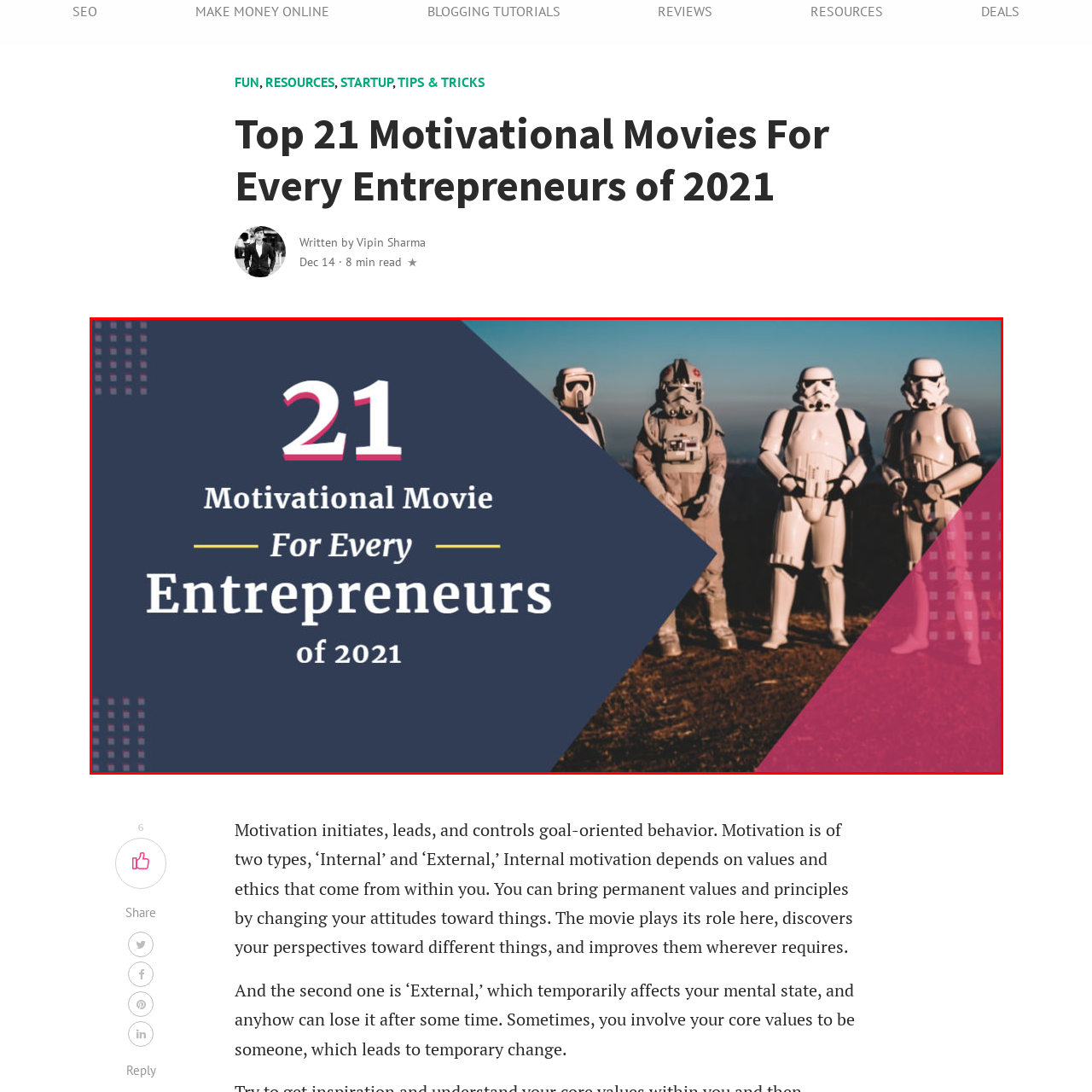Describe in detail the visual elements within the red-lined box.

The image showcases a creative graphic titled "21 Motivational Movies For Every Entrepreneurs of 2021." The design features bold typography that highlights the number "21" prominently in an eye-catching pink, while the rest of the title is artistically arranged in contrasting white and gold lettering against a dark, geometric background. To the side, four figures dressed as stormtroopers stand confidently, symbolizing themes of strength, teamwork, and resilience. This dynamic visual pairing inspires entrepreneurs by associating popular culture with motivation and ambition, encouraging viewers to explore the impactful films listed within the article.